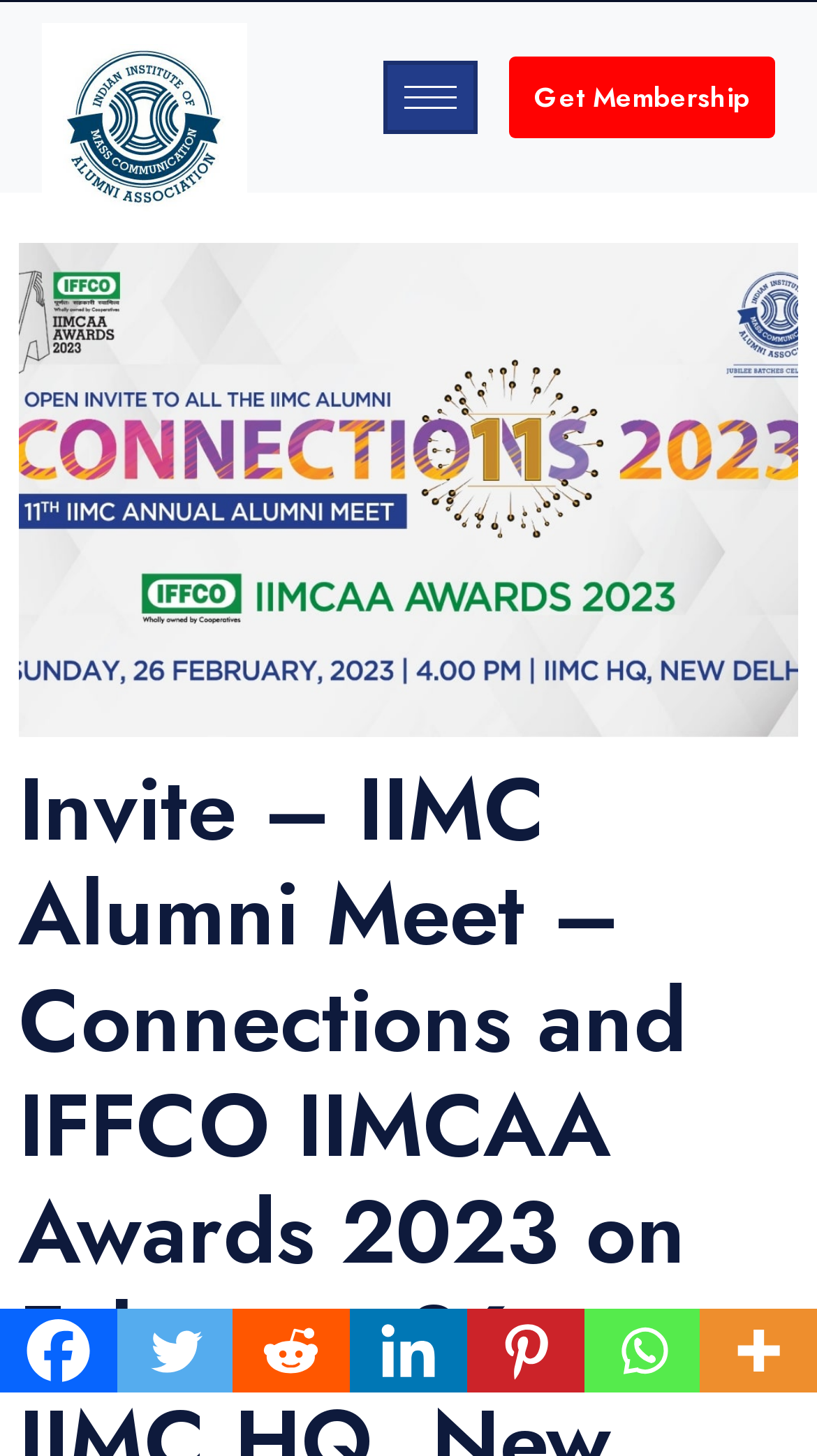What is the time of the event?
Using the information from the image, give a concise answer in one word or a short phrase.

4 PM